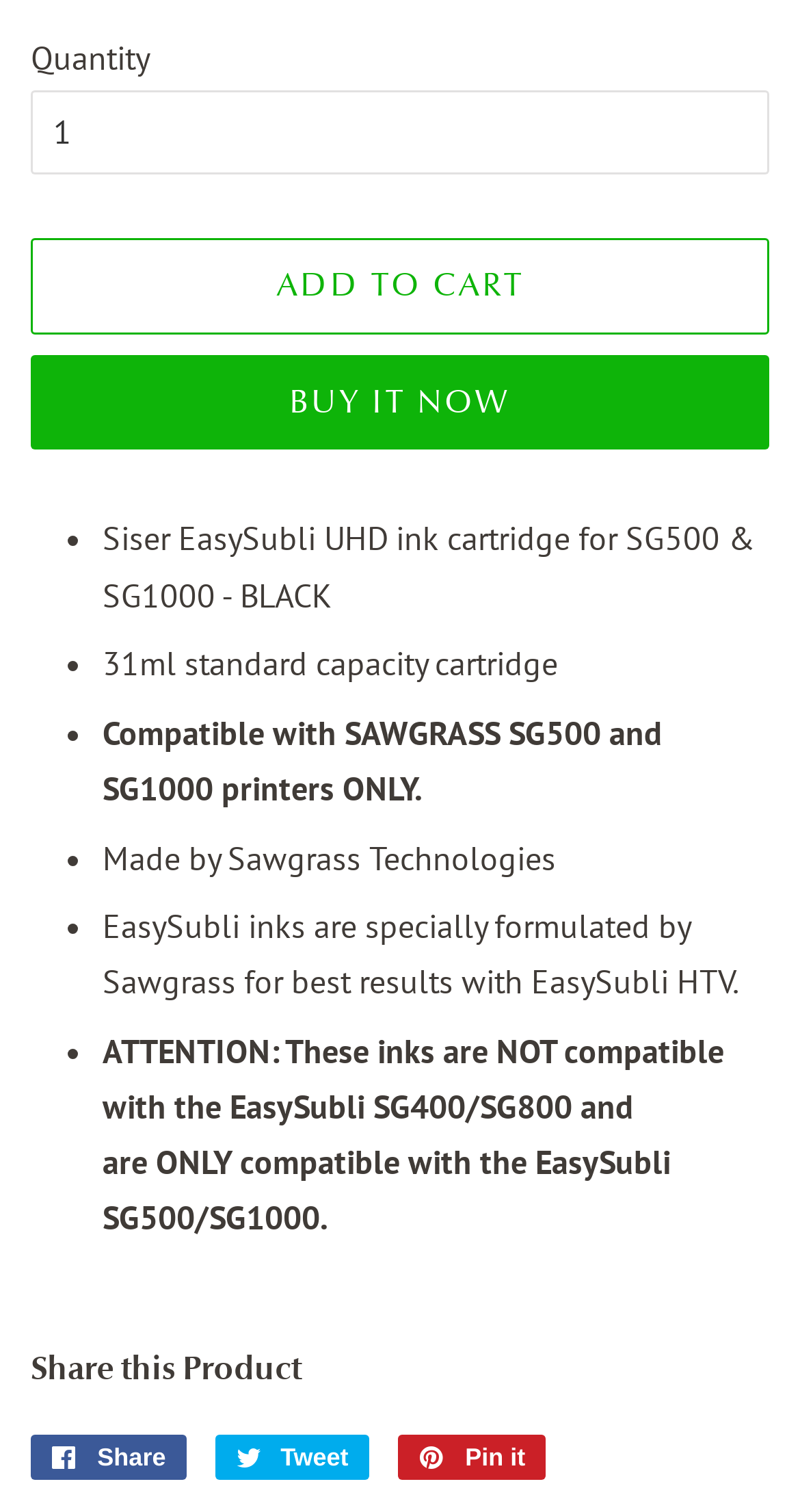What is the capacity of the ink cartridge?
Based on the image, answer the question with as much detail as possible.

I found the capacity of the ink cartridge by looking at the StaticText element with the text '31ml standard capacity cartridge' which explicitly states the capacity of the ink cartridge.